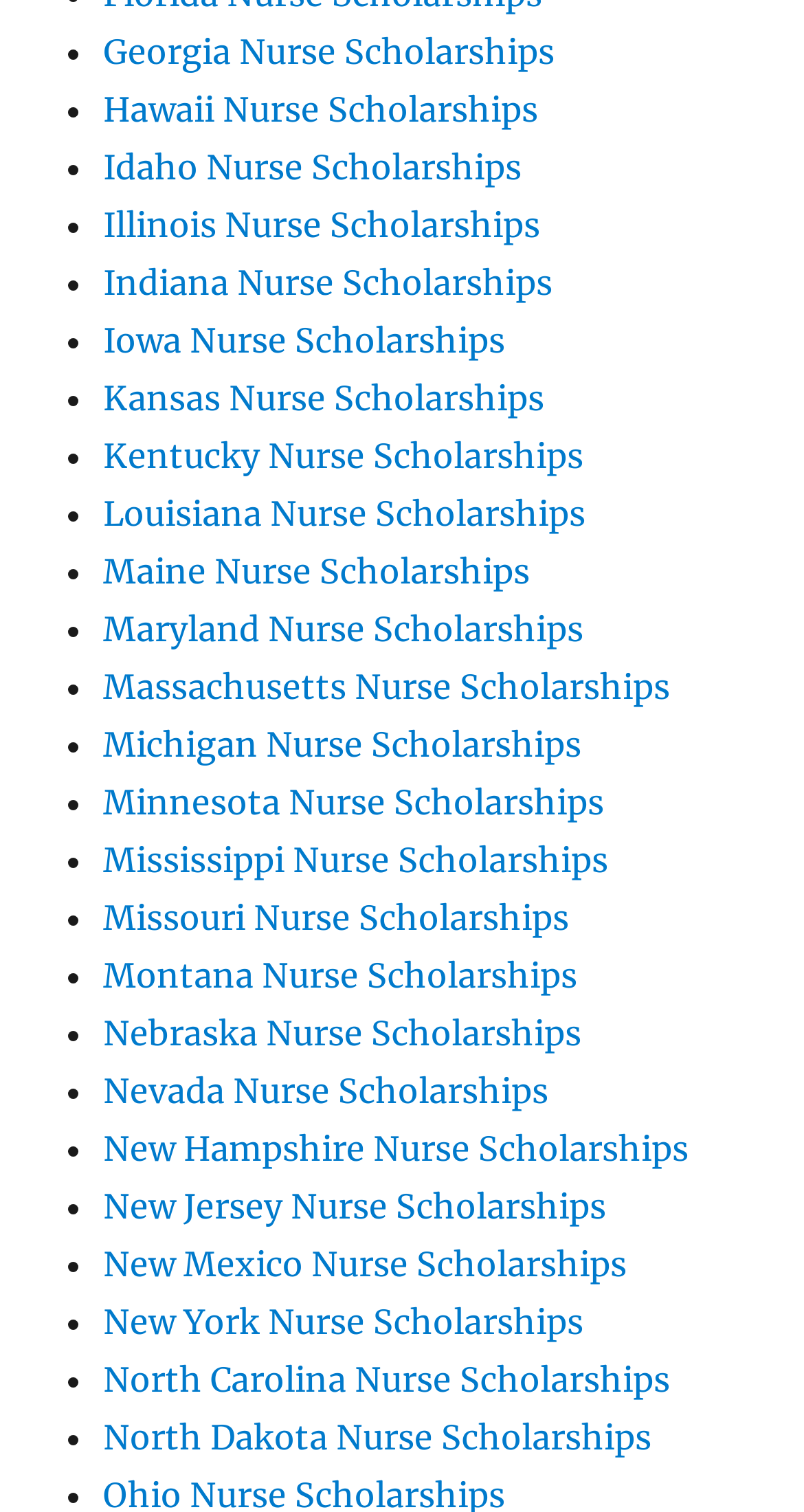Please answer the following question using a single word or phrase: 
Are there any nurse scholarships available for Washington state?

No